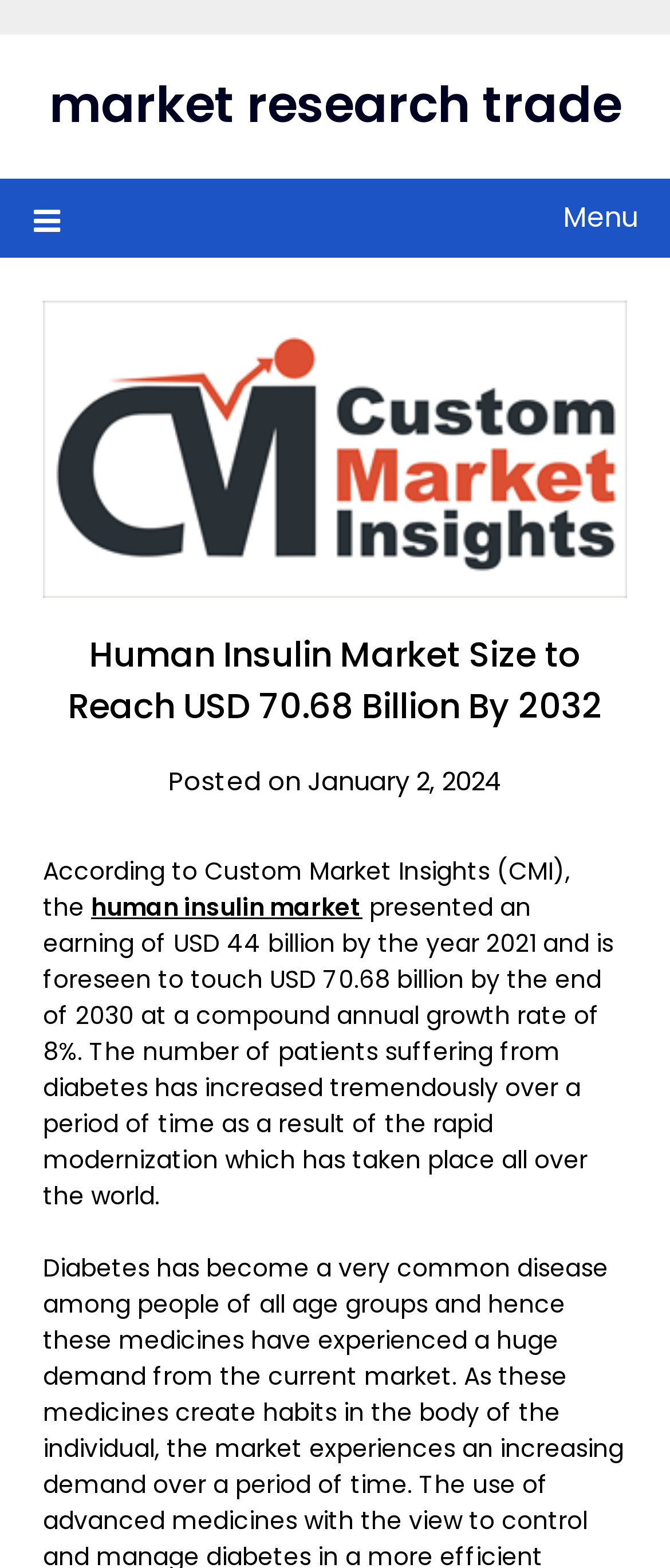When was the article posted?
Analyze the image and deliver a detailed answer to the question.

The answer can be found in the text 'Posted on January 2, 2024'.